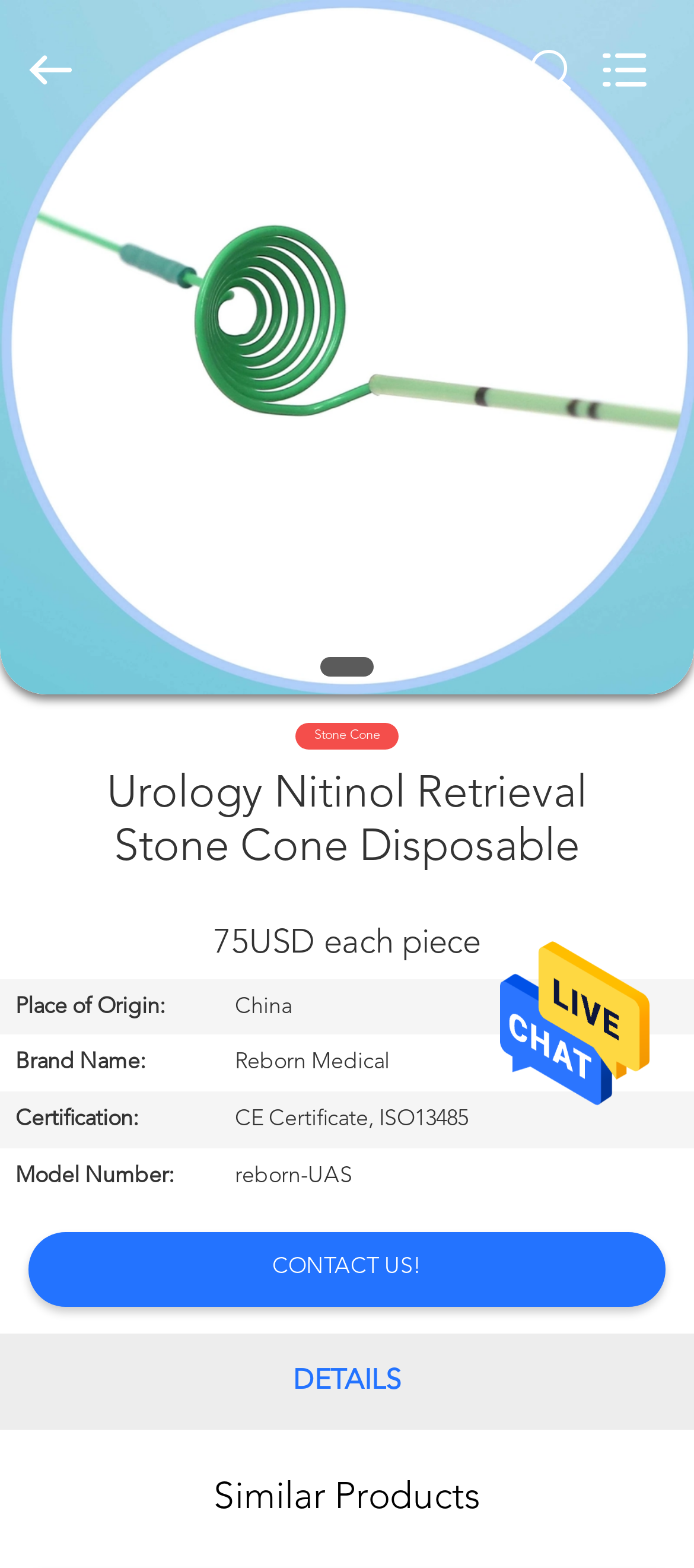Based on the image, please elaborate on the answer to the following question:
Where is the product from?

I found the place of origin by looking at the table on the webpage, which has a row with a header 'Place of Origin:' and a cell with the value 'China'.